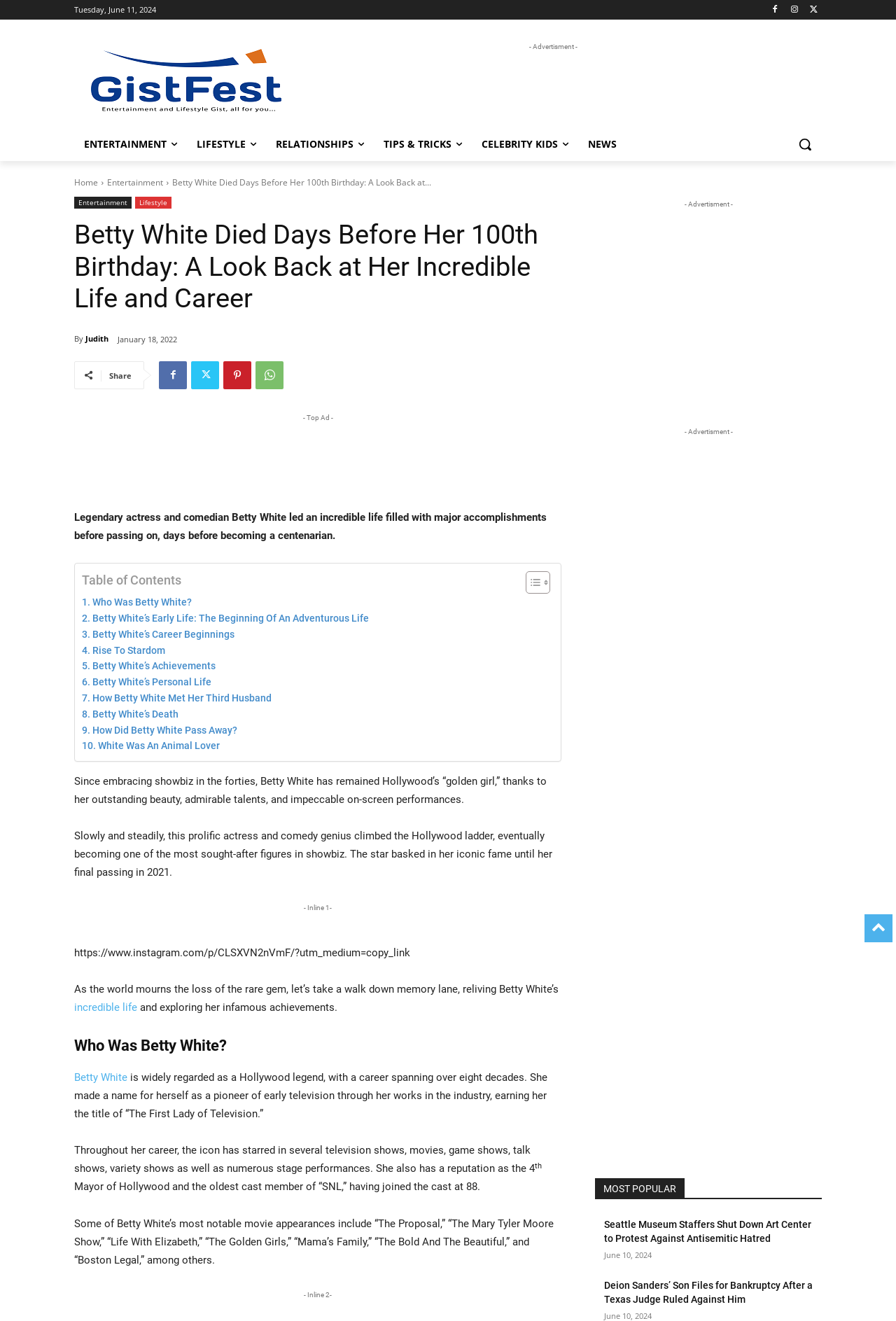Write an extensive caption that covers every aspect of the webpage.

This webpage is a tribute to the life and career of actress and comedian Betty White, who passed away just days before her 100th birthday. At the top of the page, there is a date "Tuesday, June 11, 2024" and a series of social media links. Below that, there is a navigation menu with links to various sections of the website, including "ENTERTAINMENT", "LIFESTYLE", and "NEWS". 

The main content of the page is divided into sections, each focusing on a different aspect of Betty White's life and career. The first section is an introduction to her life, describing her as a "legendary actress and comedian" who led an "incredible life filled with major accomplishments". 

Below that, there is a table of contents with links to various sections of the article, including "Who Was Betty White?", "Betty White's Early Life", and "Betty White's Career Beginnings". 

The article then delves into Betty White's life, describing her rise to stardom, her achievements, and her personal life. There are also several quotes and passages from the article scattered throughout the page, highlighting her accomplishments and impact on the entertainment industry. 

Throughout the page, there are several advertisements and links to other articles, including a section at the bottom of the page labeled "MOST POPULAR" with links to other news articles.